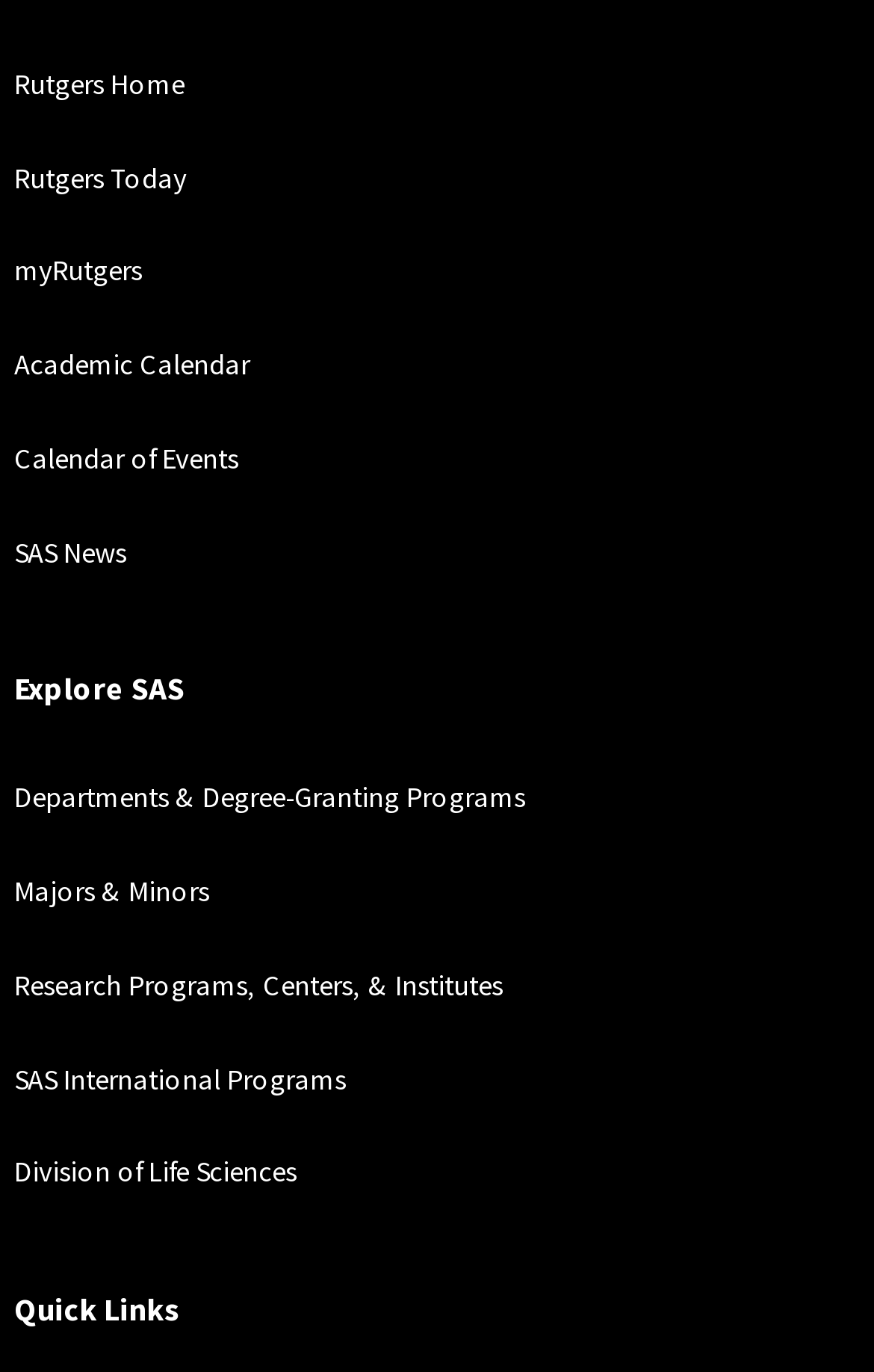How many links are there under the 'Explore SAS' heading?
Using the screenshot, give a one-word or short phrase answer.

5